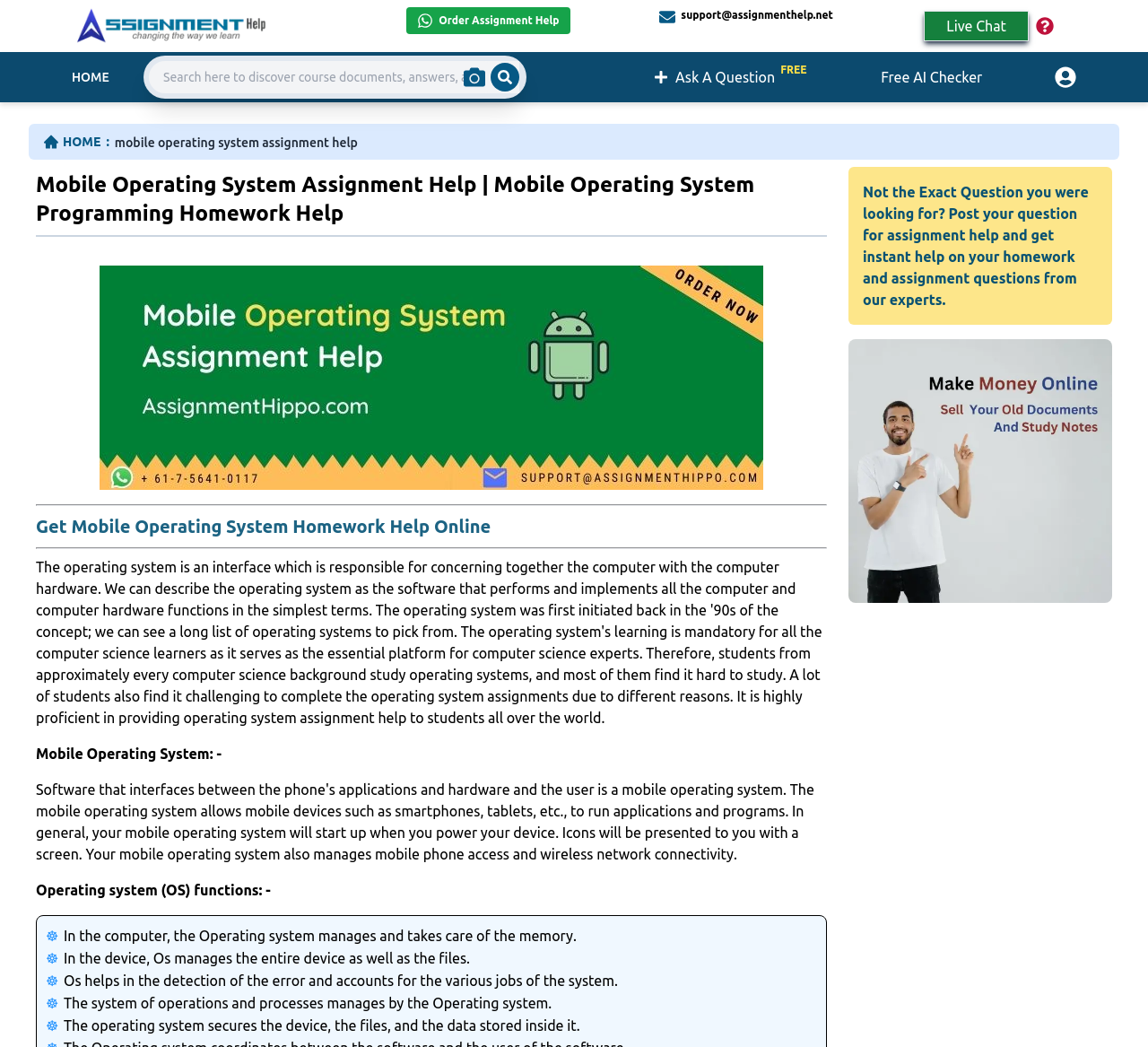Find the bounding box coordinates of the clickable element required to execute the following instruction: "Search for Mobile Operating System Assignment Help". Provide the coordinates as four float numbers between 0 and 1, i.e., [left, top, right, bottom].

[0.13, 0.058, 0.452, 0.089]